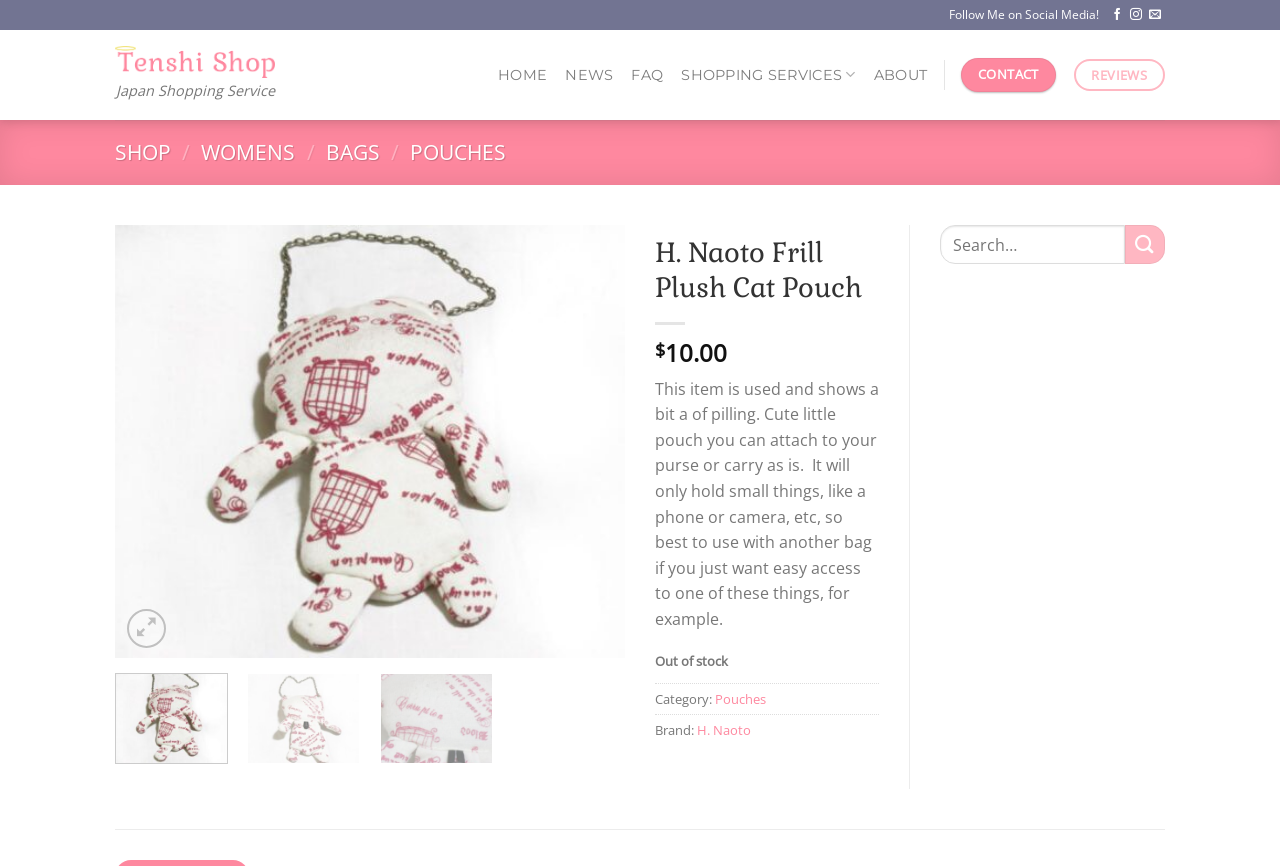Specify the bounding box coordinates of the area to click in order to execute this command: 'Search for something'. The coordinates should consist of four float numbers ranging from 0 to 1, and should be formatted as [left, top, right, bottom].

[0.734, 0.26, 0.879, 0.305]